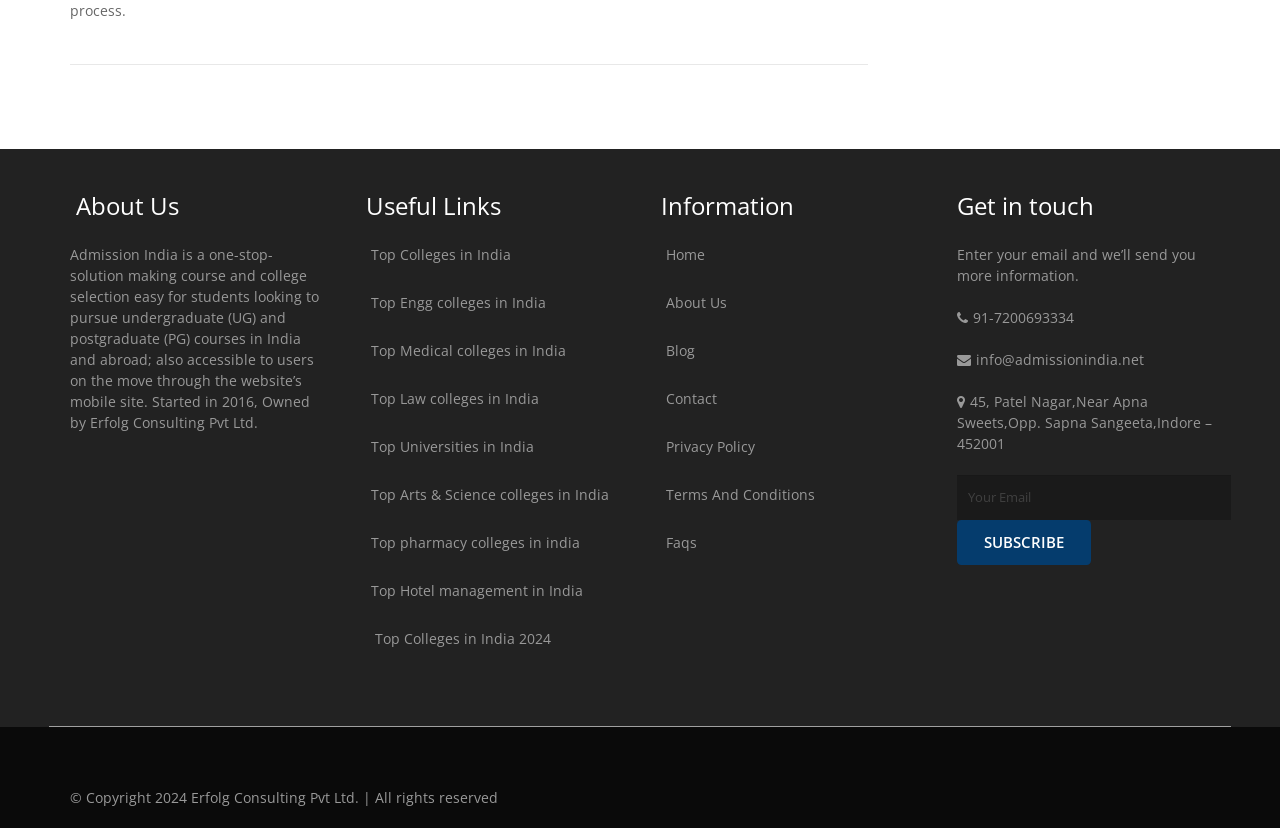Please identify the bounding box coordinates of the element's region that should be clicked to execute the following instruction: "Click on About Us". The bounding box coordinates must be four float numbers between 0 and 1, i.e., [left, top, right, bottom].

[0.52, 0.353, 0.568, 0.376]